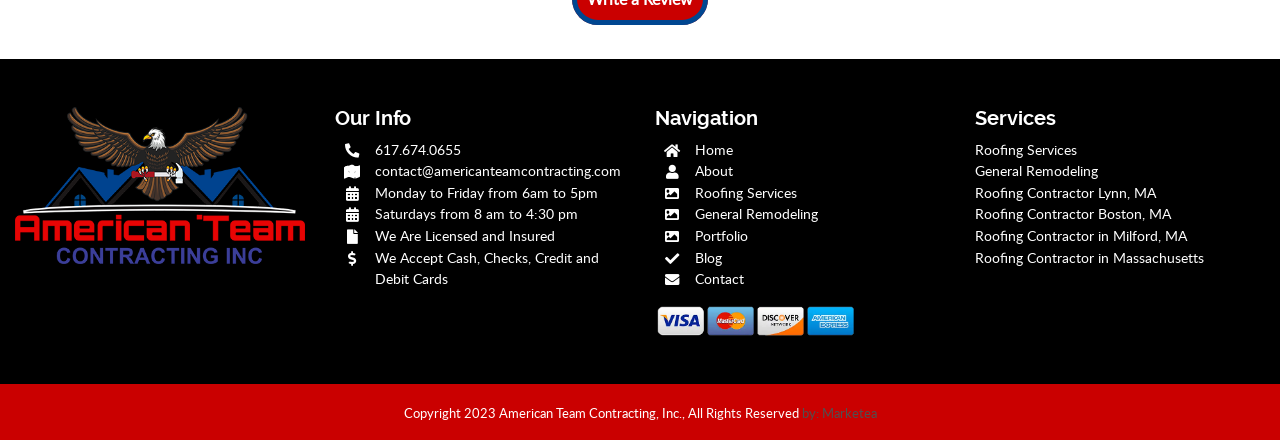Show the bounding box coordinates for the element that needs to be clicked to execute the following instruction: "view roofing services". Provide the coordinates in the form of four float numbers between 0 and 1, i.e., [left, top, right, bottom].

[0.762, 0.315, 0.841, 0.36]